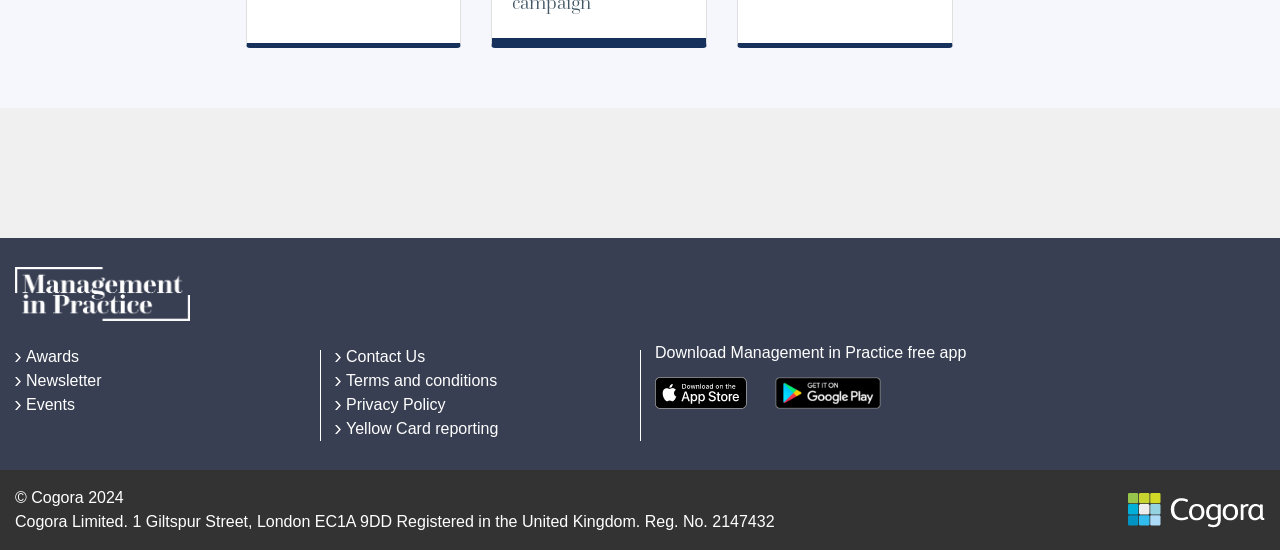What are the two options to download the app?
Using the image provided, answer with just one word or phrase.

Apple App Store and Google Play